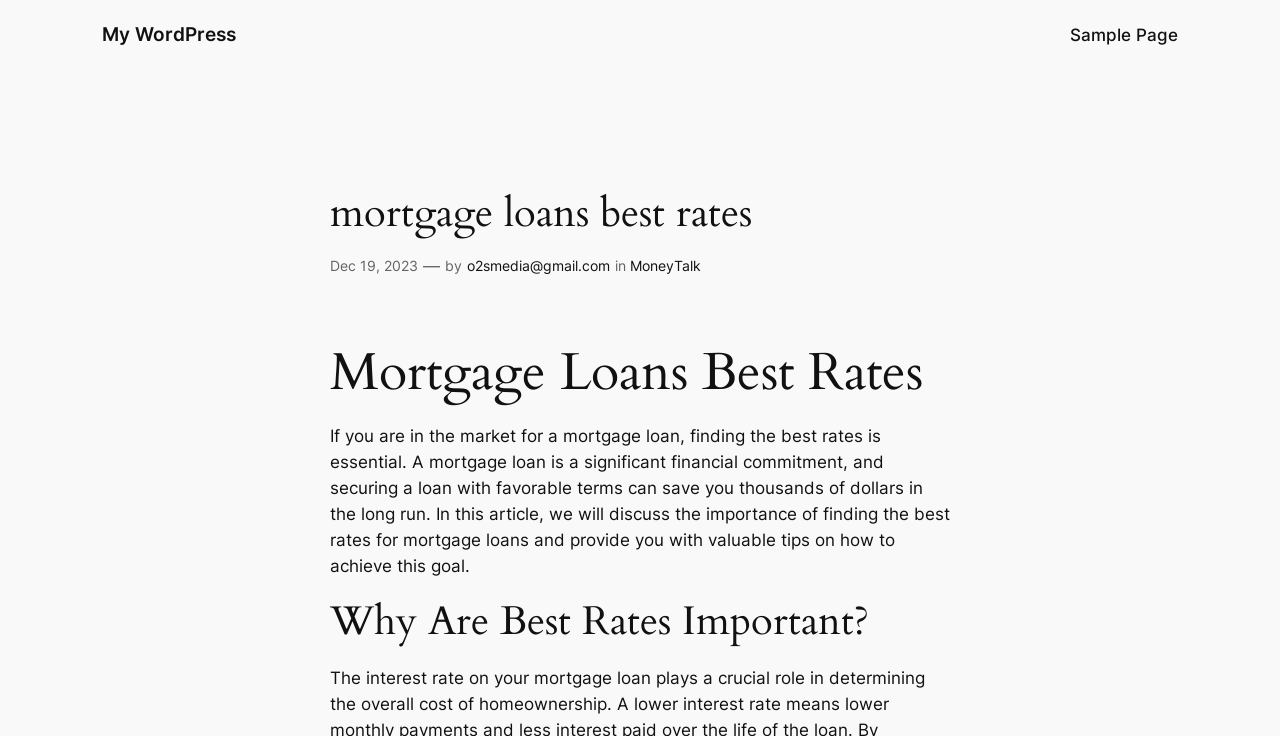Please extract the primary headline from the webpage.

mortgage loans best rates